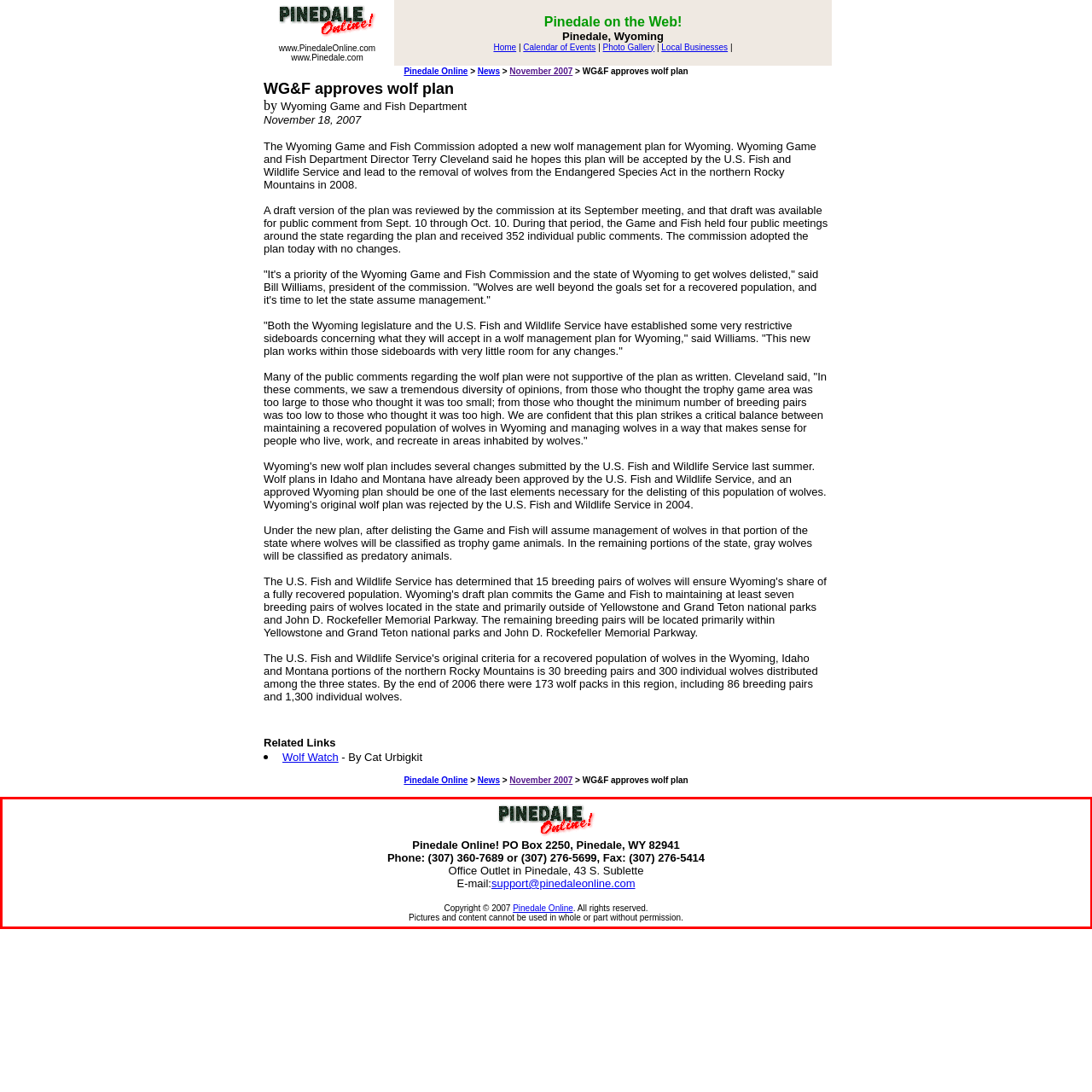Analyze the screenshot of the webpage and extract the text from the UI element that is inside the red bounding box.

Pinedale Online! PO Box 2250, Pinedale, WY 82941 Phone: (307) 360-7689 or (307) 276-5699, Fax: (307) 276-5414 Office Outlet in Pinedale, 43 S. Sublette E-mail:support@pinedaleonline.com Copyright © 2007 Pinedale Online. All rights reserved. Pictures and content cannot be used in whole or part without permission.